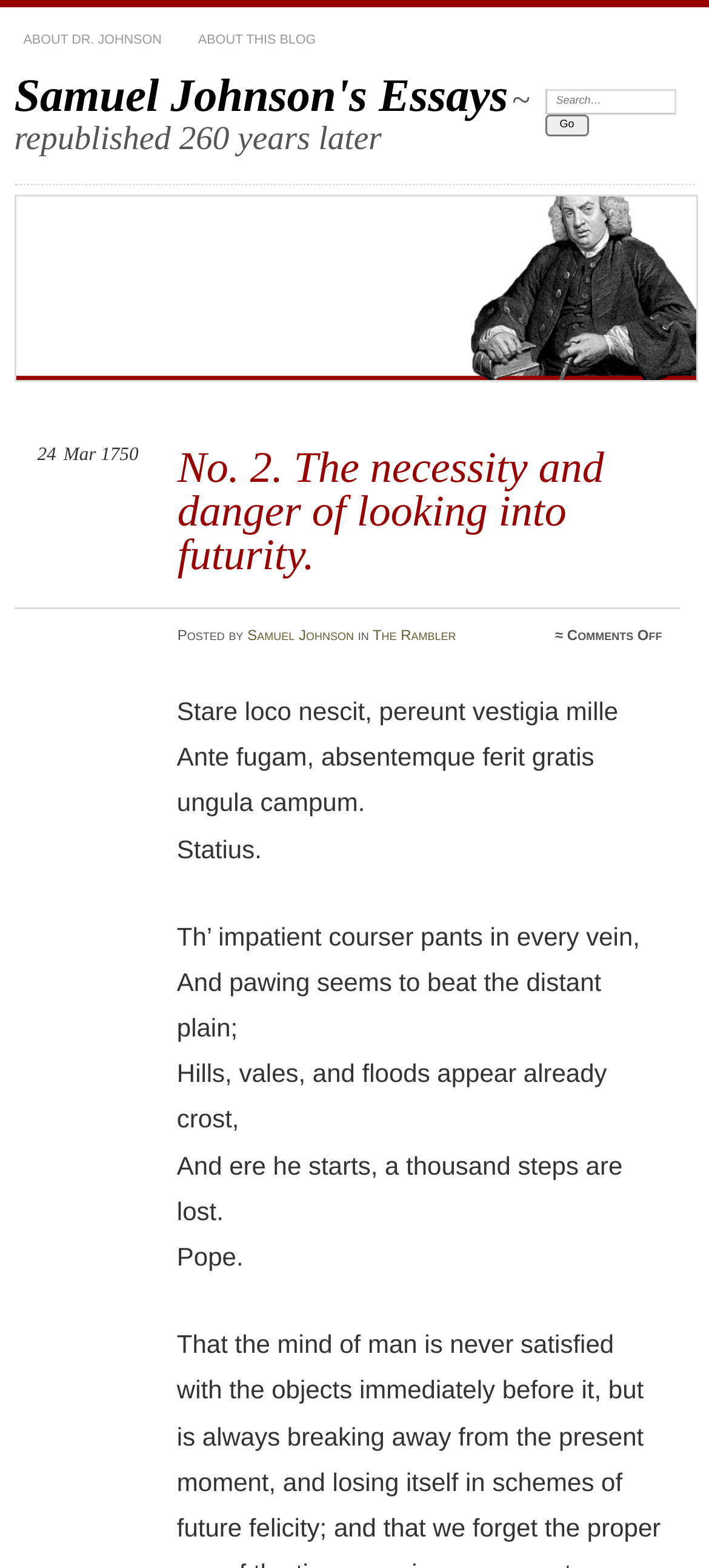What is the name of the blog?
Look at the image and respond with a one-word or short-phrase answer.

The Rambler